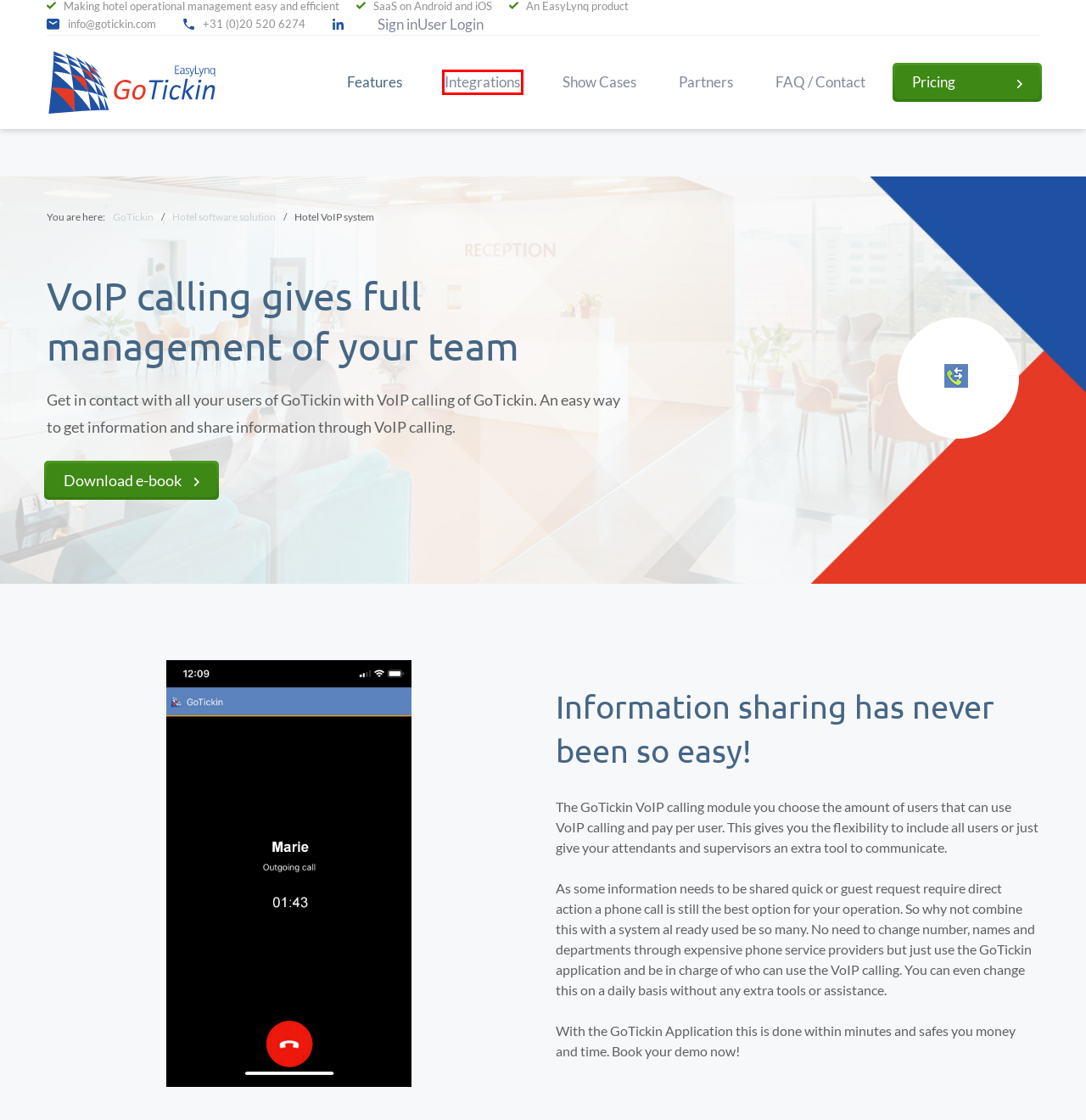Given a webpage screenshot with a red bounding box around a particular element, identify the best description of the new webpage that will appear after clicking on the element inside the red bounding box. Here are the candidates:
A. Van der Valk Breukelen - GoTickin
B. Users of GoTickin | GoTickin
C. Request demo - GoTickin
D. Housekeeping management system | GoTickin
E. How it works - GoTickin
F. GoTickin - Software solutions for Housekeeping, Maintenance and Reception teams.
G. Hospitality IT solutions | GoTickin
H. GoTickin

E